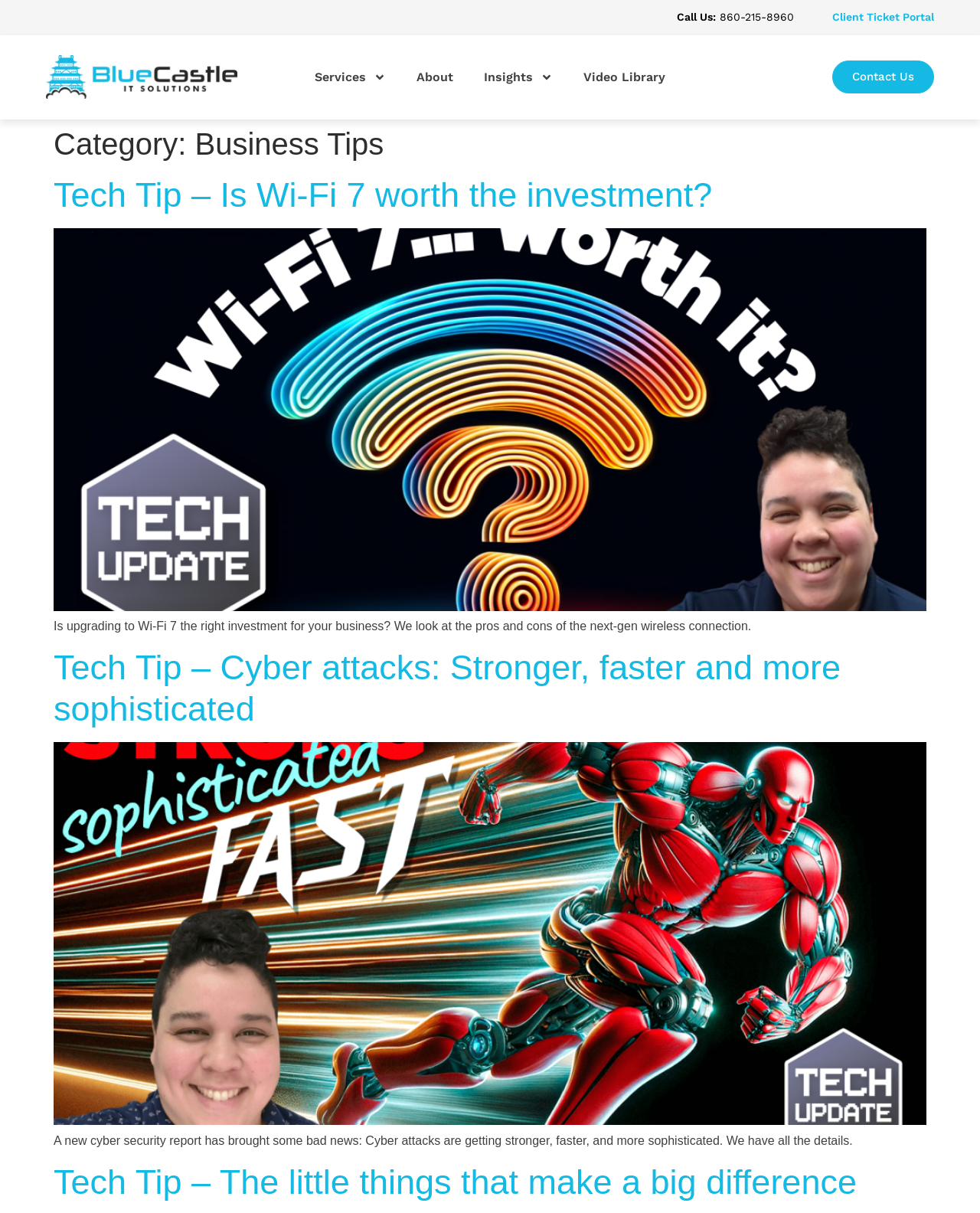Locate the bounding box coordinates of the element you need to click to accomplish the task described by this instruction: "Read about the company".

[0.409, 0.049, 0.478, 0.078]